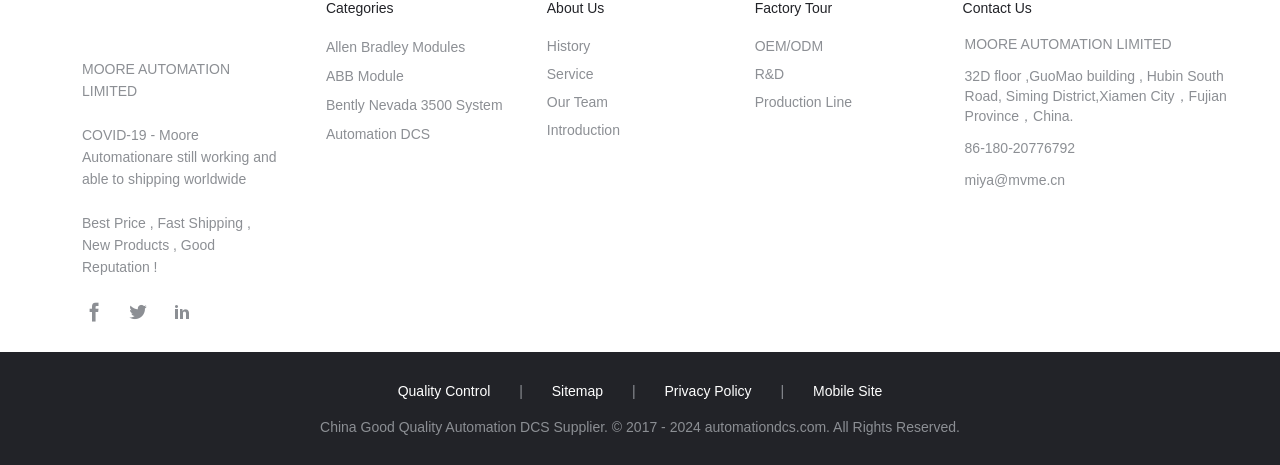Find the bounding box coordinates of the clickable region needed to perform the following instruction: "Click on Automation DCS". The coordinates should be provided as four float numbers between 0 and 1, i.e., [left, top, right, bottom].

[0.255, 0.271, 0.336, 0.305]